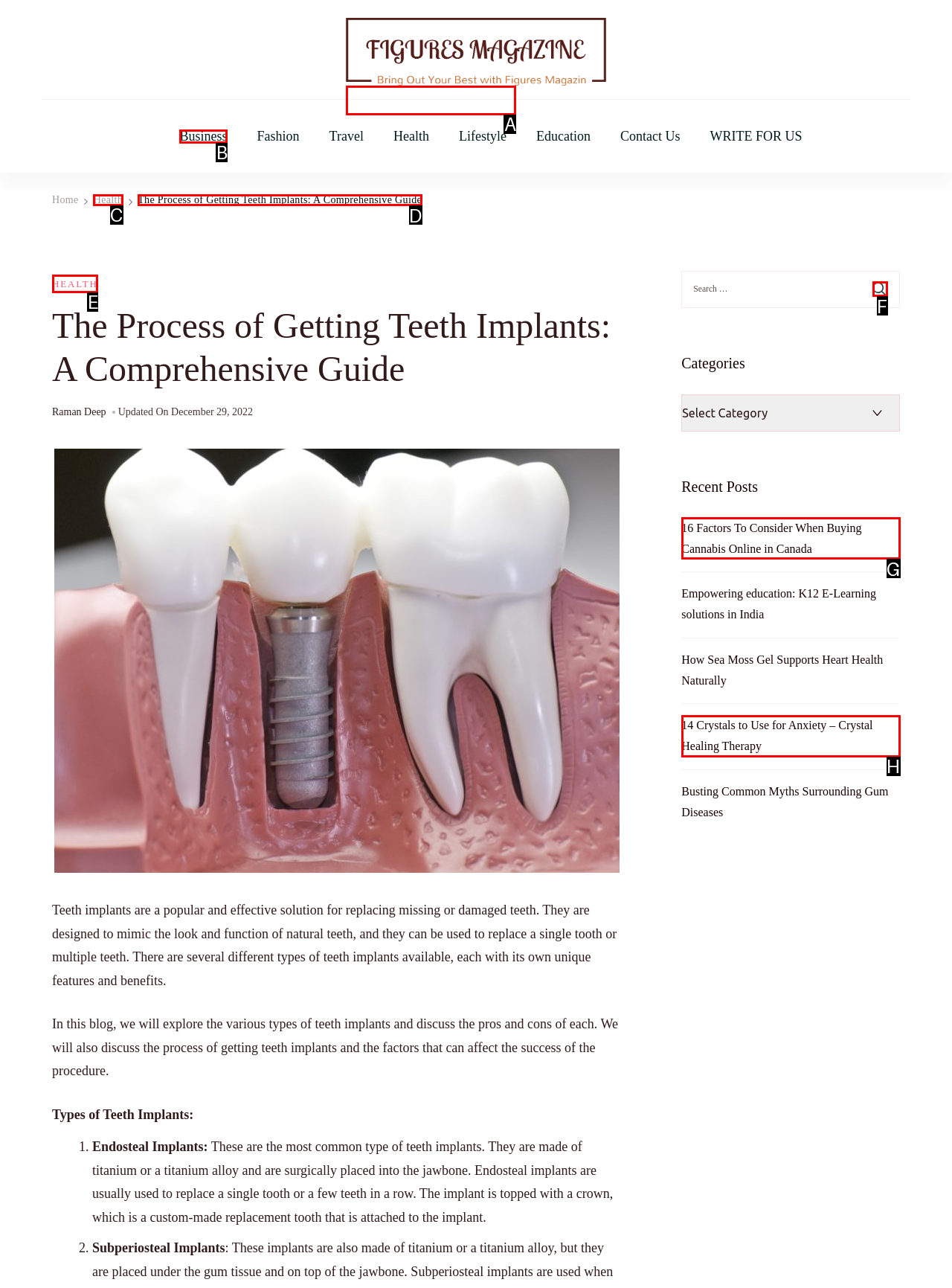Identify the letter of the option that should be selected to accomplish the following task: Read the article about 'The Process of Getting Teeth Implants'. Provide the letter directly.

D